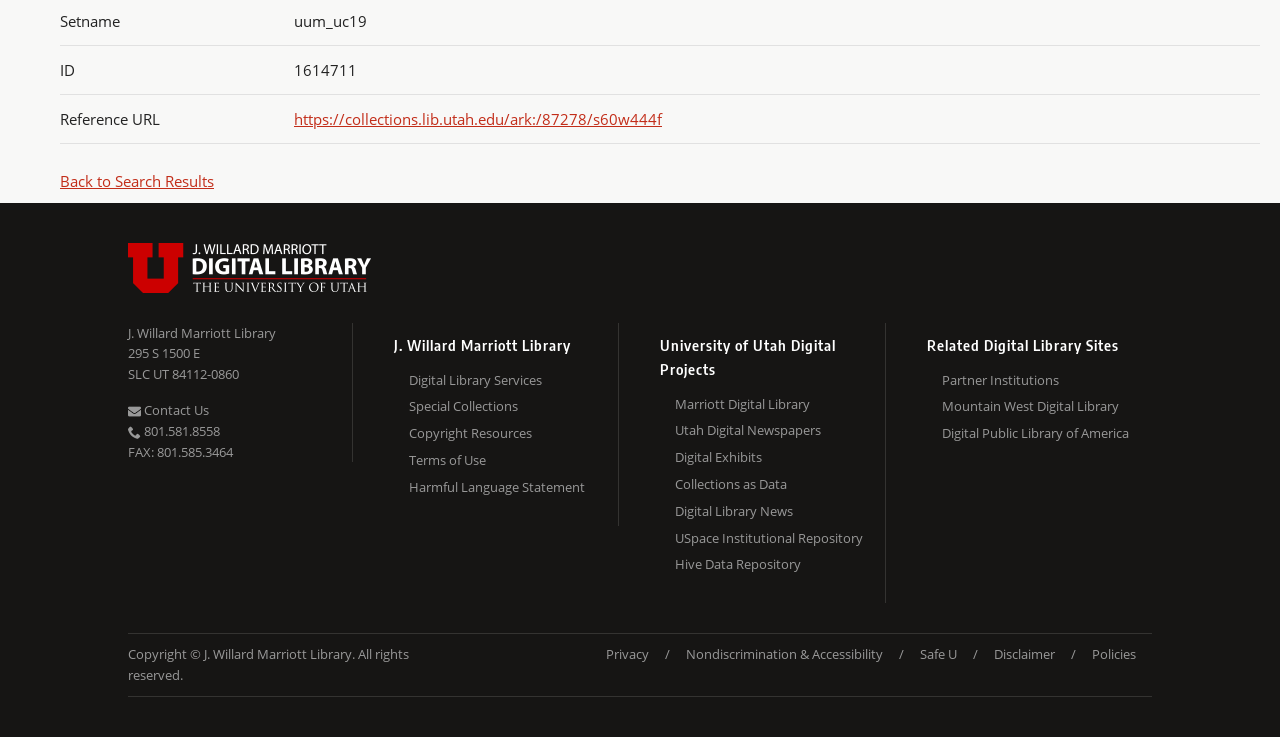Locate the bounding box coordinates of the area where you should click to accomplish the instruction: "Contact us".

None